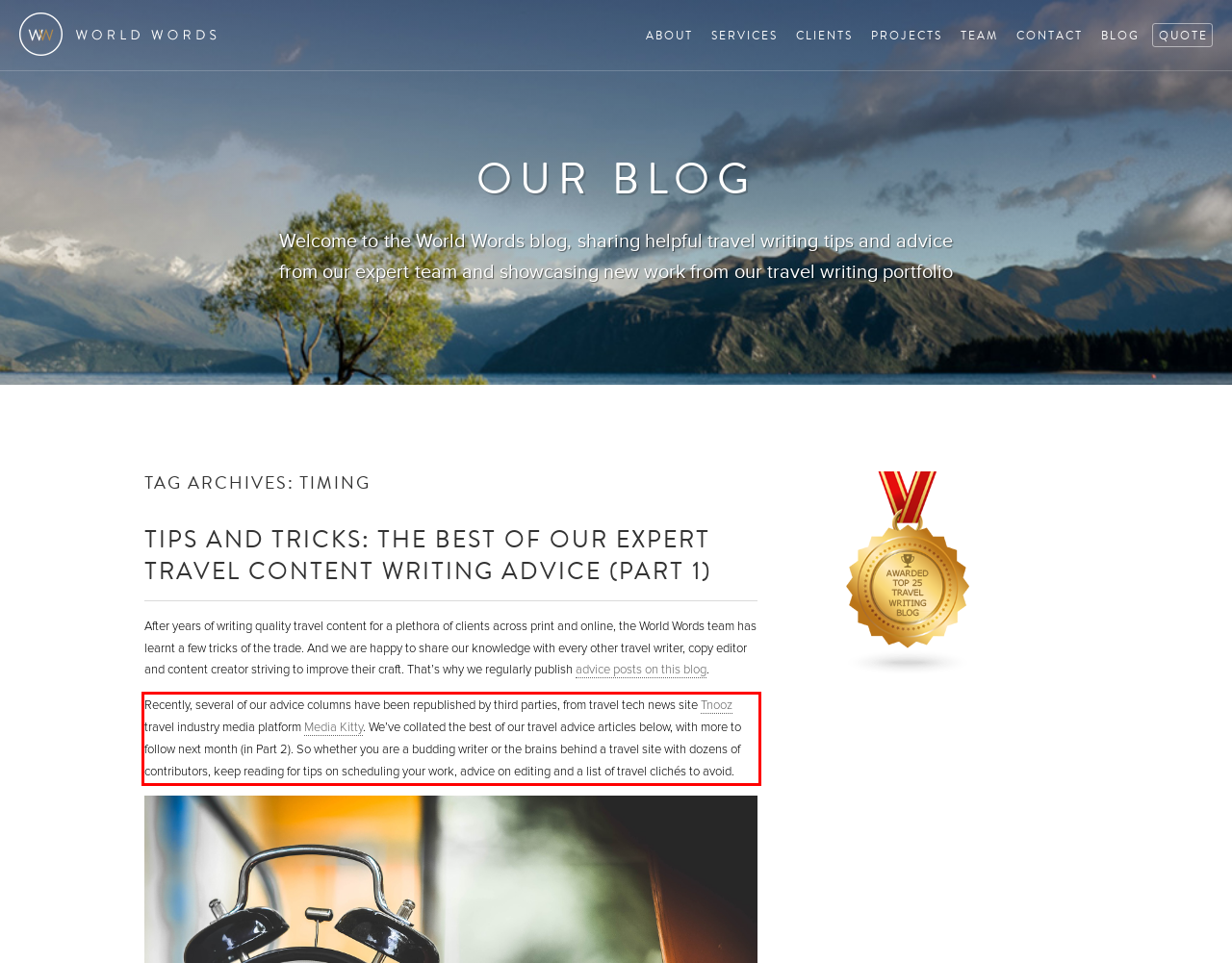Please analyze the screenshot of a webpage and extract the text content within the red bounding box using OCR.

Recently, several of our advice columns have been republished by third parties, from travel tech news site Tnooz travel industry media platform Media Kitty. We’ve collated the best of our travel advice articles below, with more to follow next month (in Part 2). So whether you are a budding writer or the brains behind a travel site with dozens of contributors, keep reading for tips on scheduling your work, advice on editing and a list of travel clichés to avoid.